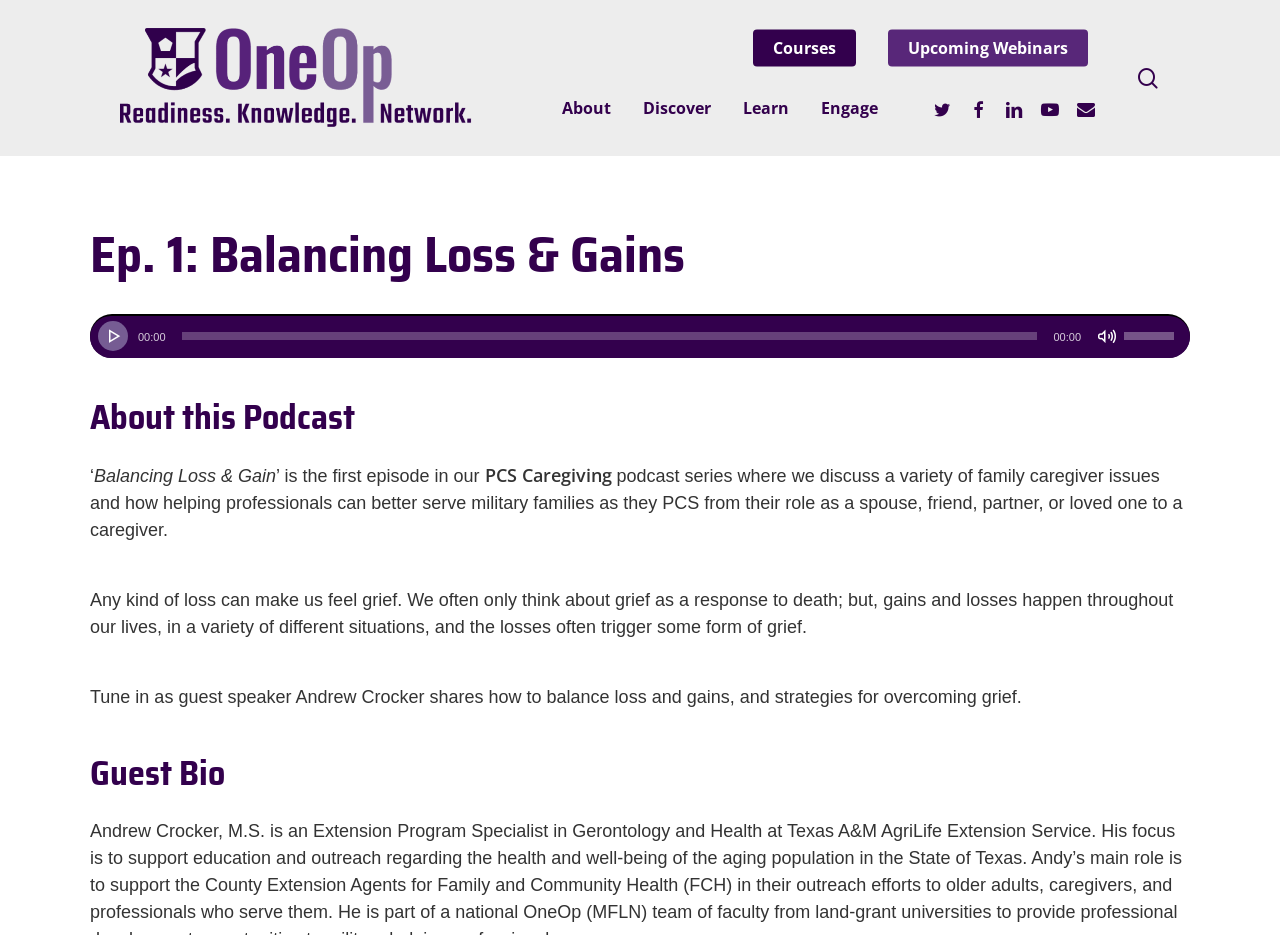Provide a single word or phrase to answer the given question: 
What is the function of the button with the description 'Play'?

Play audio